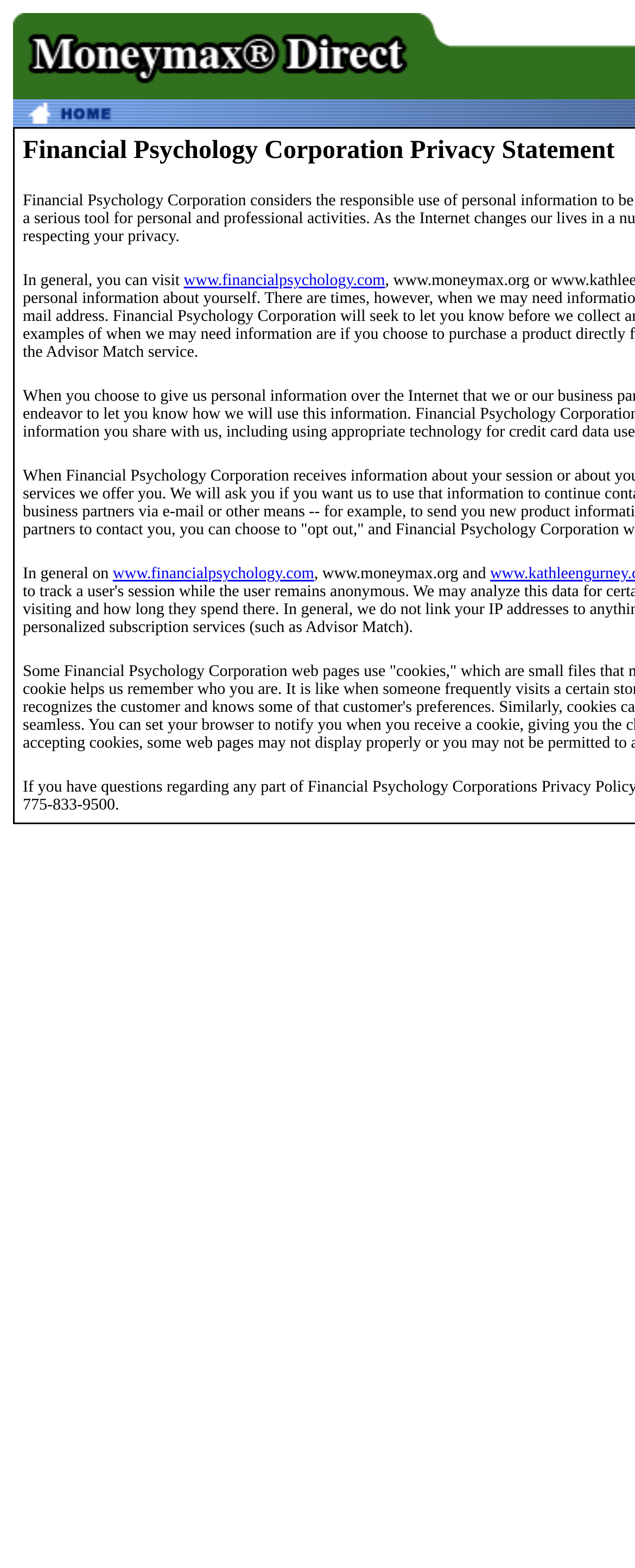Find and provide the bounding box coordinates for the UI element described with: "www.financialpsychology.com".

[0.178, 0.36, 0.495, 0.372]